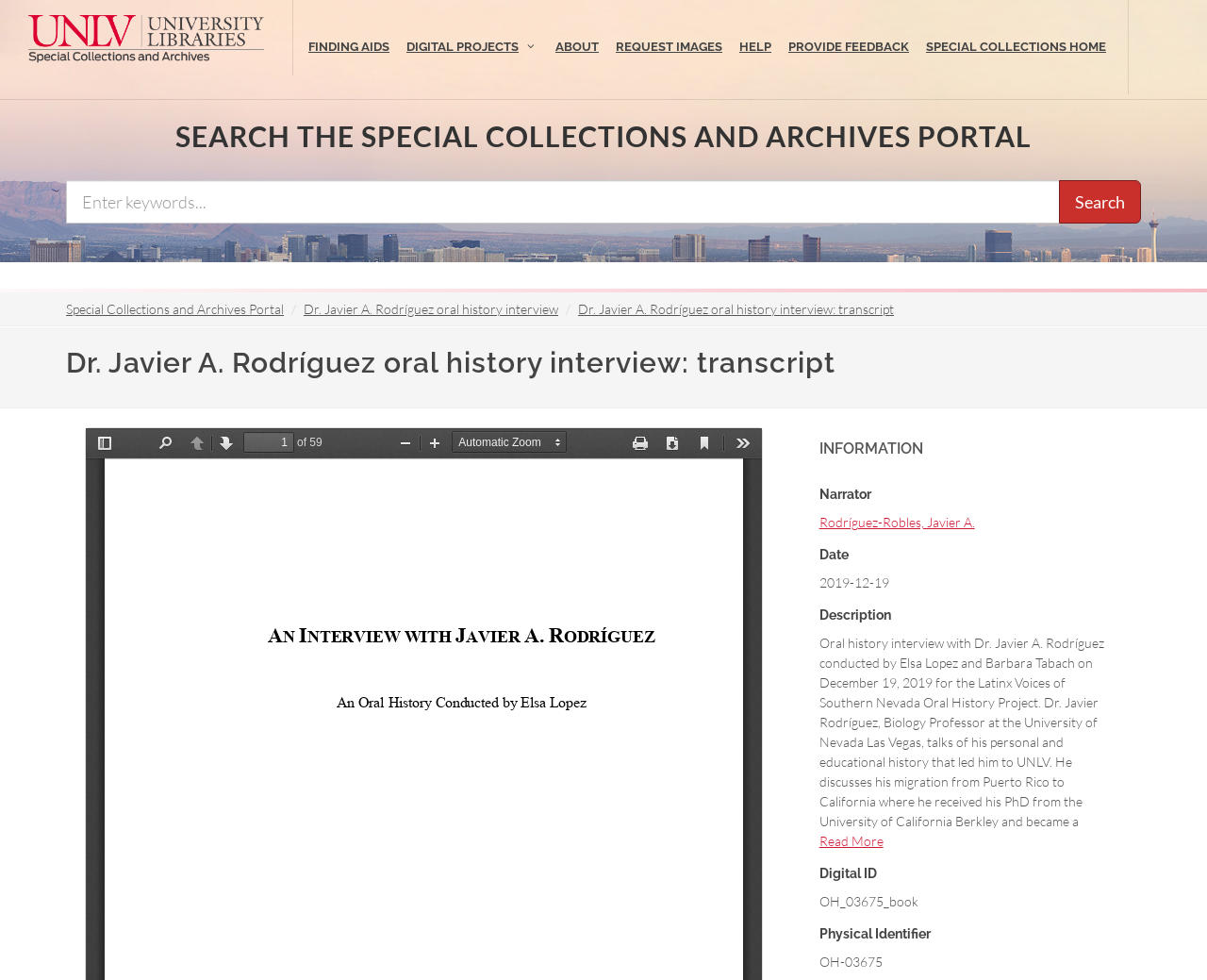Elaborate on the information and visuals displayed on the webpage.

The webpage is about Dr. Javier A. Rodríguez's oral history interview transcript, hosted on the UNLV Special Collections Portal. At the top, there is a row of links, including "UNLV Special Collections and Archives", "FINDING AIDS", "DIGITAL PROJECTS", "ABOUT", "REQUEST IMAGES", "HELP", "PROVIDE FEEDBACK", and "SPECIAL COLLECTIONS HOME". 

Below the links, there is a search bar with a heading "SEARCH THE SPECIAL COLLECTIONS AND ARCHIVES PORTAL" and a button labeled "Search". 

To the right of the search bar, there is a navigation breadcrumb showing the path "Special Collections and Archives Portal" > "Dr. Javier A. Rodríguez oral history interview" > "Dr. Javier A. Rodríguez oral history interview: transcript". 

The main content of the page is divided into sections. The first section has a heading "Dr. Javier A. Rodríguez oral history interview: transcript" and a subheading "Document". 

Below this, there are several sections with headings "INFORMATION", "Narrator", "Date", "Description", "Digital ID", and "Physical Identifier". The "Narrator" section contains a link to "Rodríguez-Robles, Javier A.". The "Date" section displays the date "2019-12-19". The "Description" section has a "Read More" link. The "Digital ID" section shows the ID "OH_03675_book", and the "Physical Identifier" section shows the ID "OH-03675".